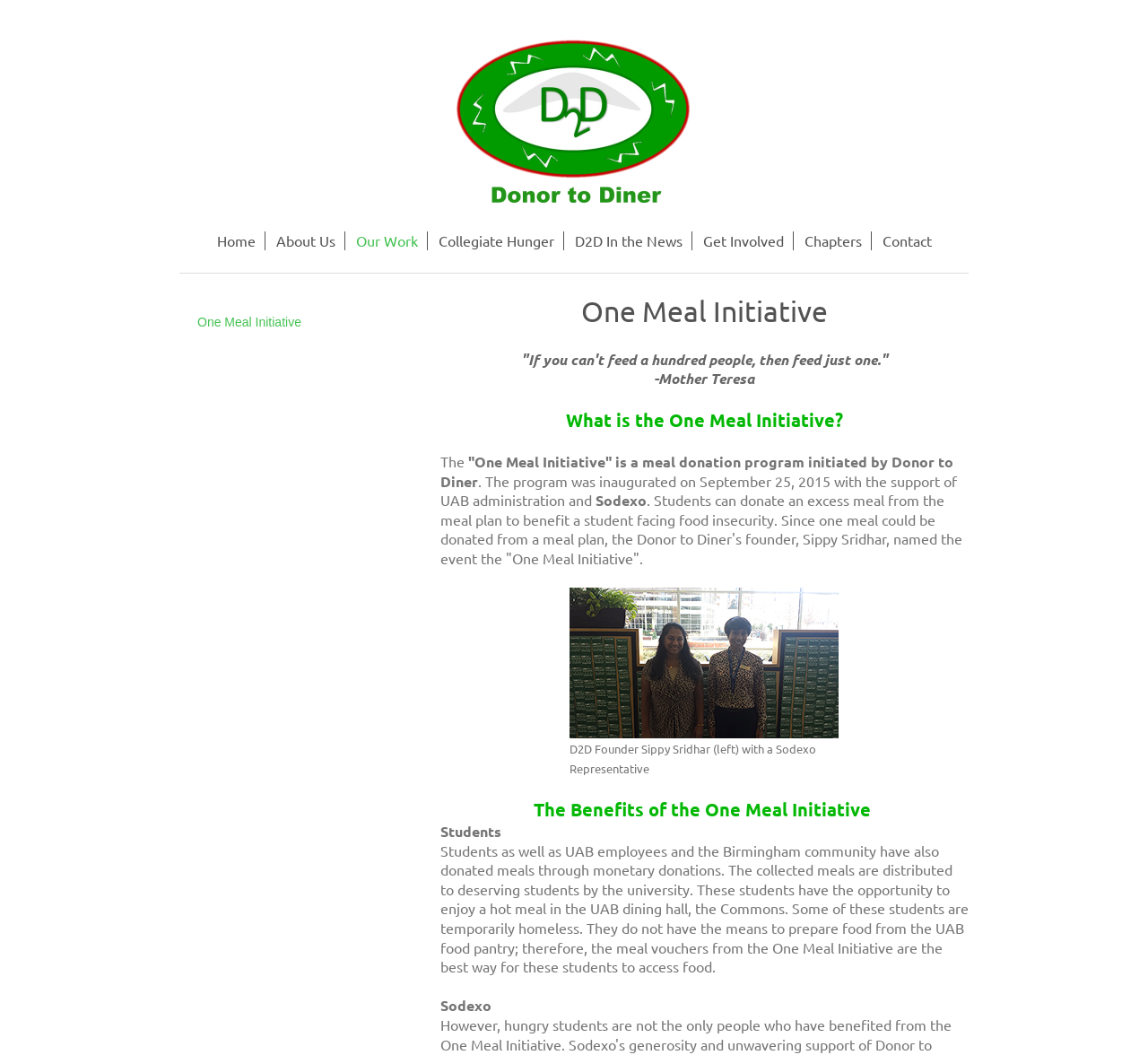Where are the meals distributed to?
Please answer the question with a detailed and comprehensive explanation.

I found the answer by reading the static text element that mentions 'These students have the opportunity to enjoy a hot meal in the UAB dining hall, the Commons'.